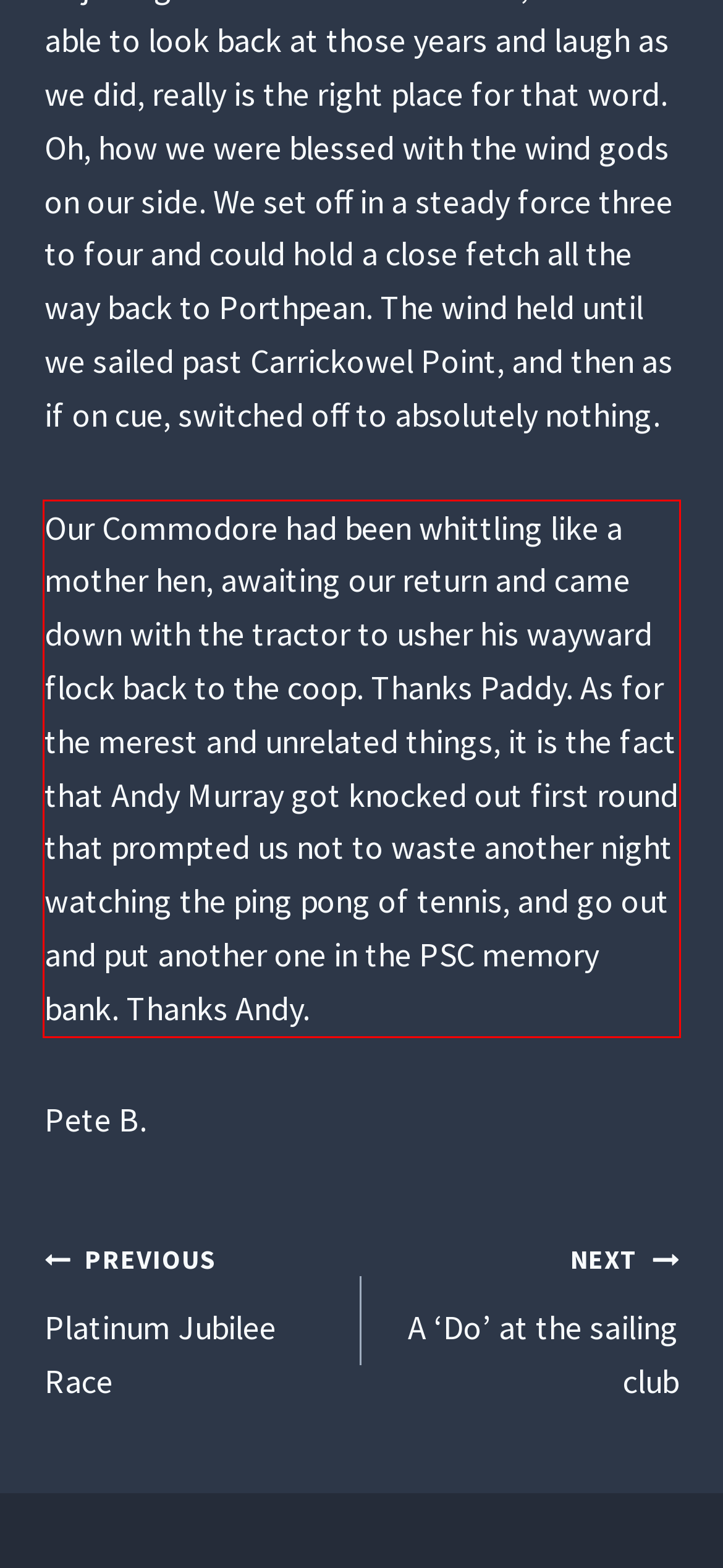Using the provided screenshot of a webpage, recognize the text inside the red rectangle bounding box by performing OCR.

Our Commodore had been whittling like a mother hen, awaiting our return and came down with the tractor to usher his wayward flock back to the coop. Thanks Paddy. As for the merest and unrelated things, it is the fact that Andy Murray got knocked out first round that prompted us not to waste another night watching the ping pong of tennis, and go out and put another one in the PSC memory bank. Thanks Andy.